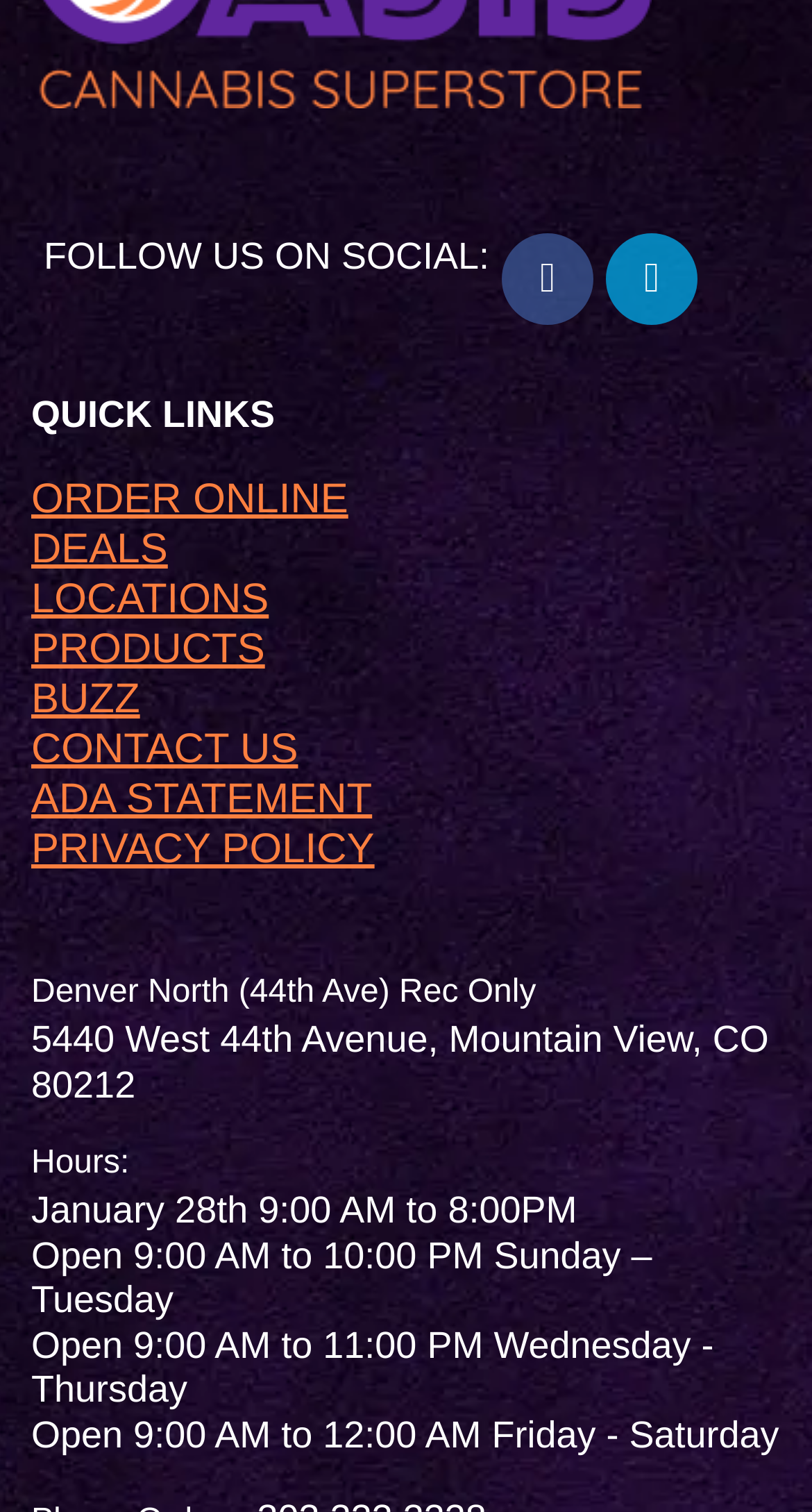Please provide a comprehensive response to the question below by analyzing the image: 
How many days are the hours of operation from 9:00 AM to 10:00 PM?

I analyzed the hours of operation section on the webpage and found that the hours 'Open 9:00 AM to 10:00 PM' are applicable on Sunday, Monday, and Tuesday. Therefore, the hours of operation from 9:00 AM to 10:00 PM are applicable on 3 days.